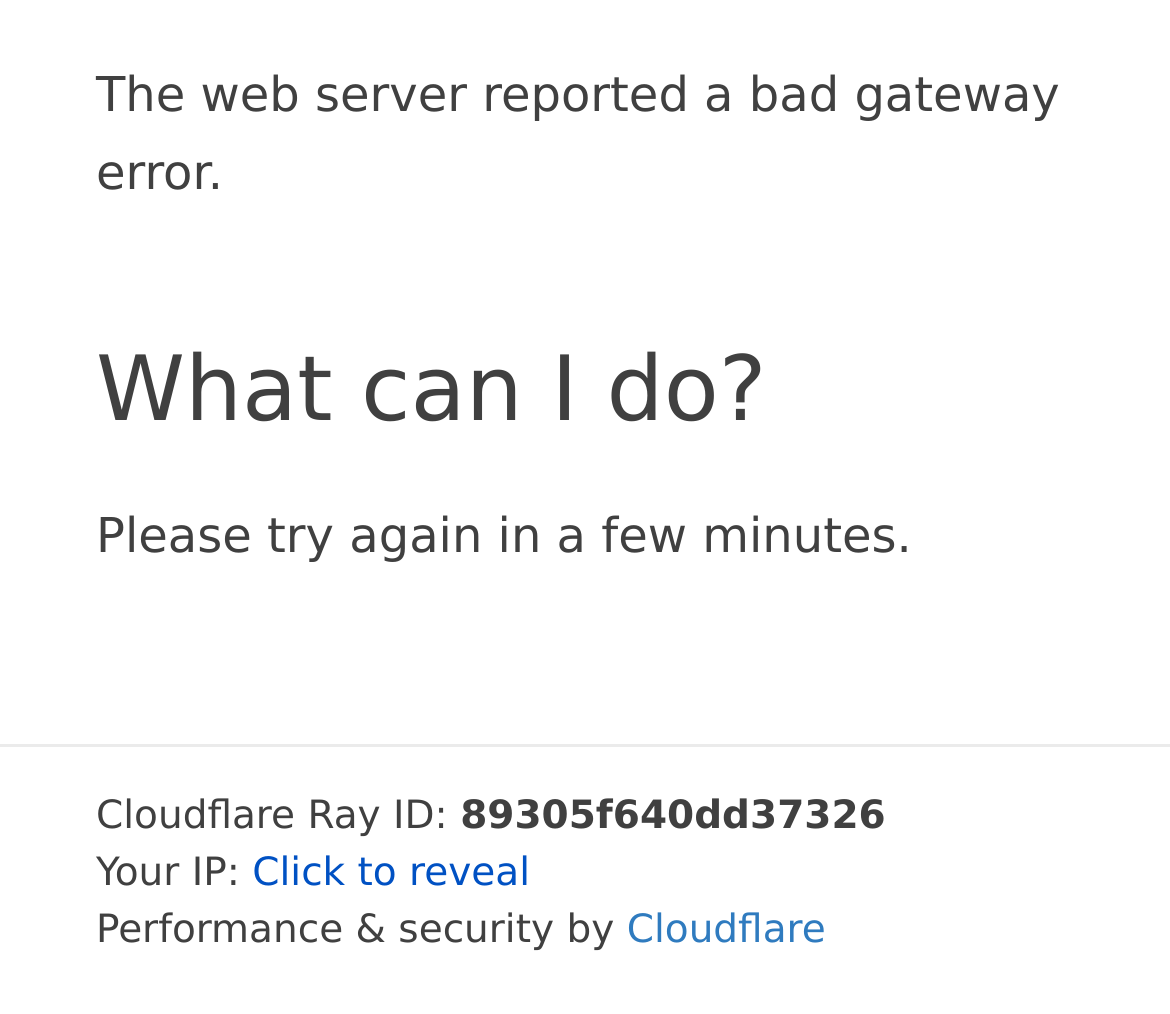Provide a single word or phrase to answer the given question: 
What is the purpose of the 'Click to reveal' button?

reveal IP